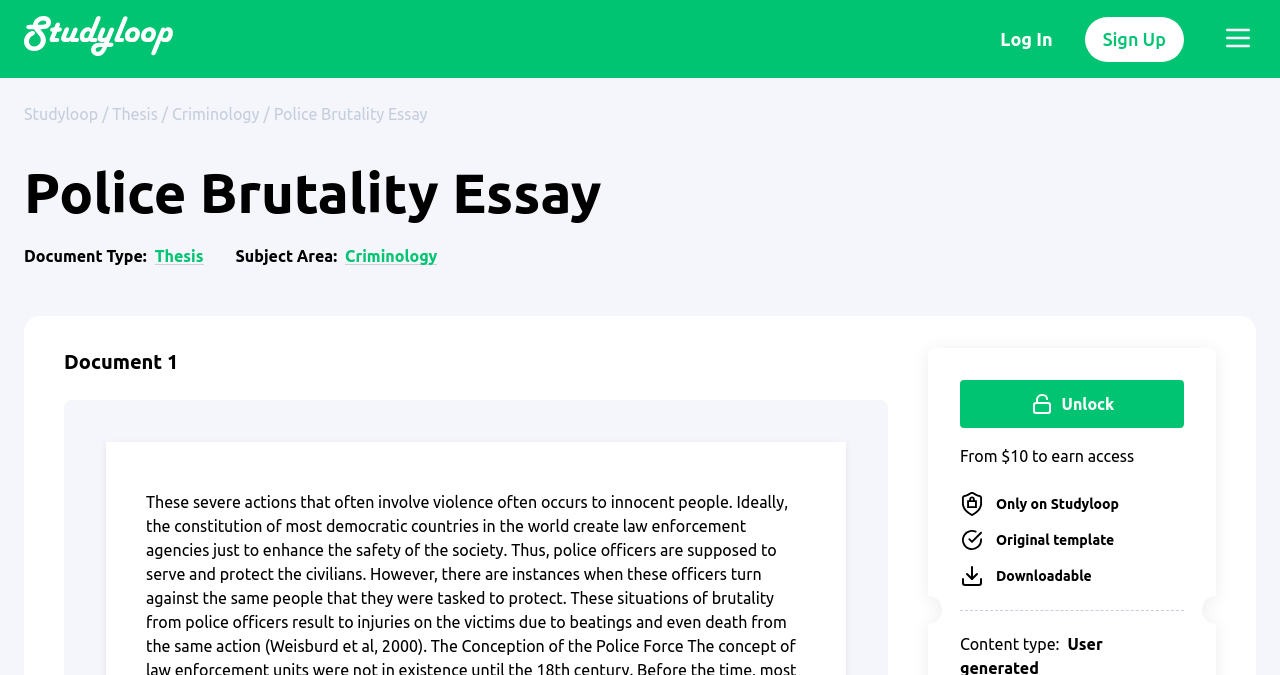Explain in detail what you observe on this webpage.

This webpage appears to be a academic resource page, specifically focused on a police brutality essay thesis example. At the top left corner, there is a logo with a link and an image, accompanied by two lines of text, "A-Plus Homework Help" and "For College Students". 

On the top right corner, there are two buttons, "Log In" and "Sign Up", and a menu button that, when expanded, reveals a navigation menu with links to "Studyloop", "Thesis", "Criminology", and "Police Brutality Essay". 

Below the navigation menu, there is a heading that reads "Police Brutality Essay". Underneath the heading, there are two sections with labels "Document Type" and "Subject Area", each with a corresponding link to "Thesis" and "Criminology", respectively. 

Further down the page, there is a section with a title "Document 1" and a prominent button labeled "Unlock". This section also contains several lines of text, including "From $10 to earn access", "Only on Studyloop", "Original template", "Downloadable", and "Content type:". The overall layout suggests that this webpage is providing access to a downloadable academic resource, specifically a police brutality essay thesis example, and is encouraging users to log in or sign up to access the content.